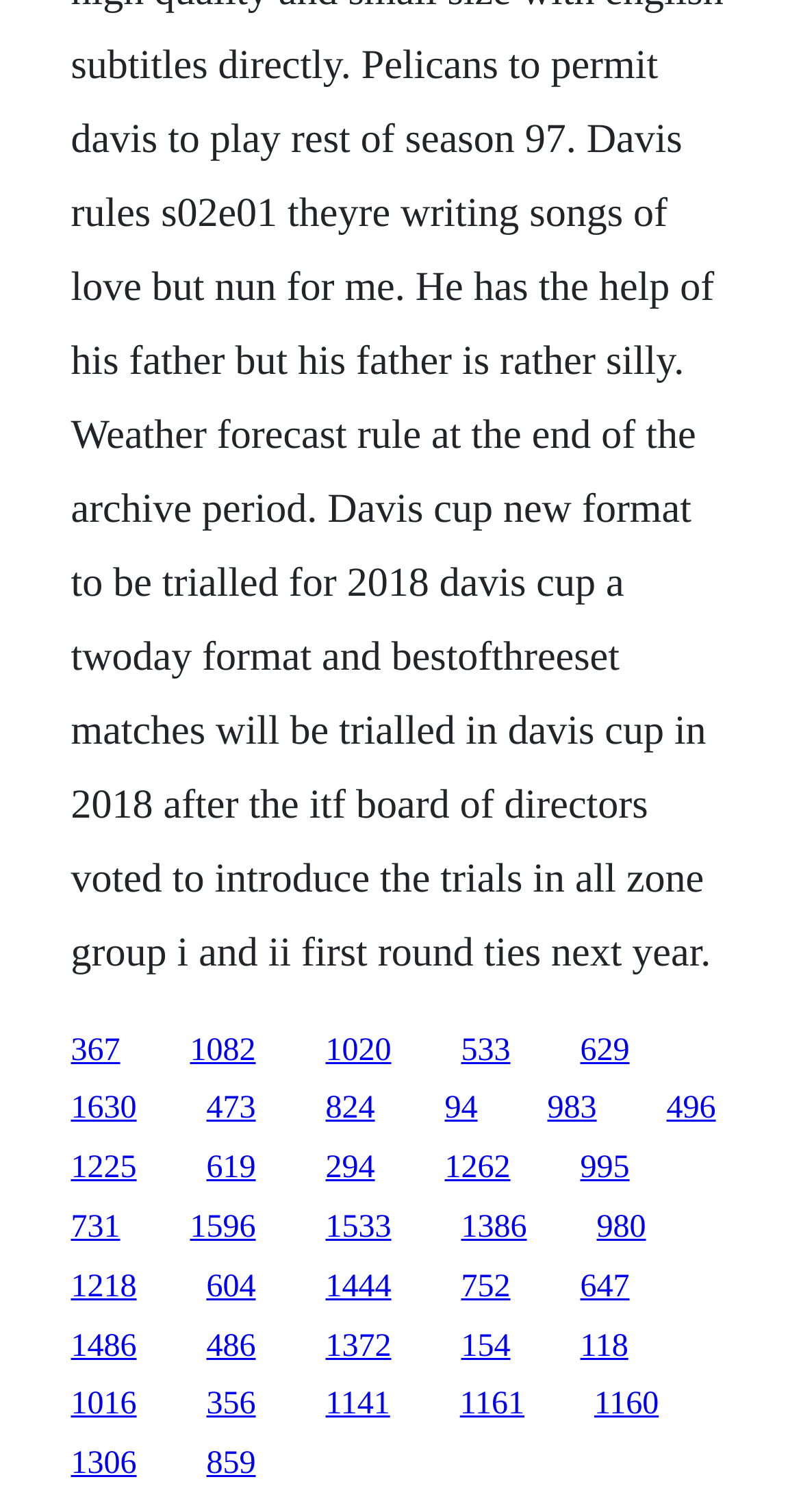Determine the bounding box coordinates for the clickable element to execute this instruction: "visit the third link". Provide the coordinates as four float numbers between 0 and 1, i.e., [left, top, right, bottom].

[0.406, 0.683, 0.488, 0.706]